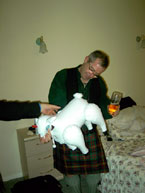Give a detailed account of the contents of the image.

In a light-hearted moment captured in a cozy room, a man dressed in traditional Scottish attire, complete with a kilt, humorously presents a novelty item resembling a white plush toy. His expression is playful, and he holds a glass of what appears to be a beverage, possibly beer, in his other hand. The backdrop features a neatly made bed with patterned linens, giving a relaxed and informal vibe to the scene. This playful snapshot showcases a fun and jovial atmosphere, highlighting shared laughter and camaraderie among friends.